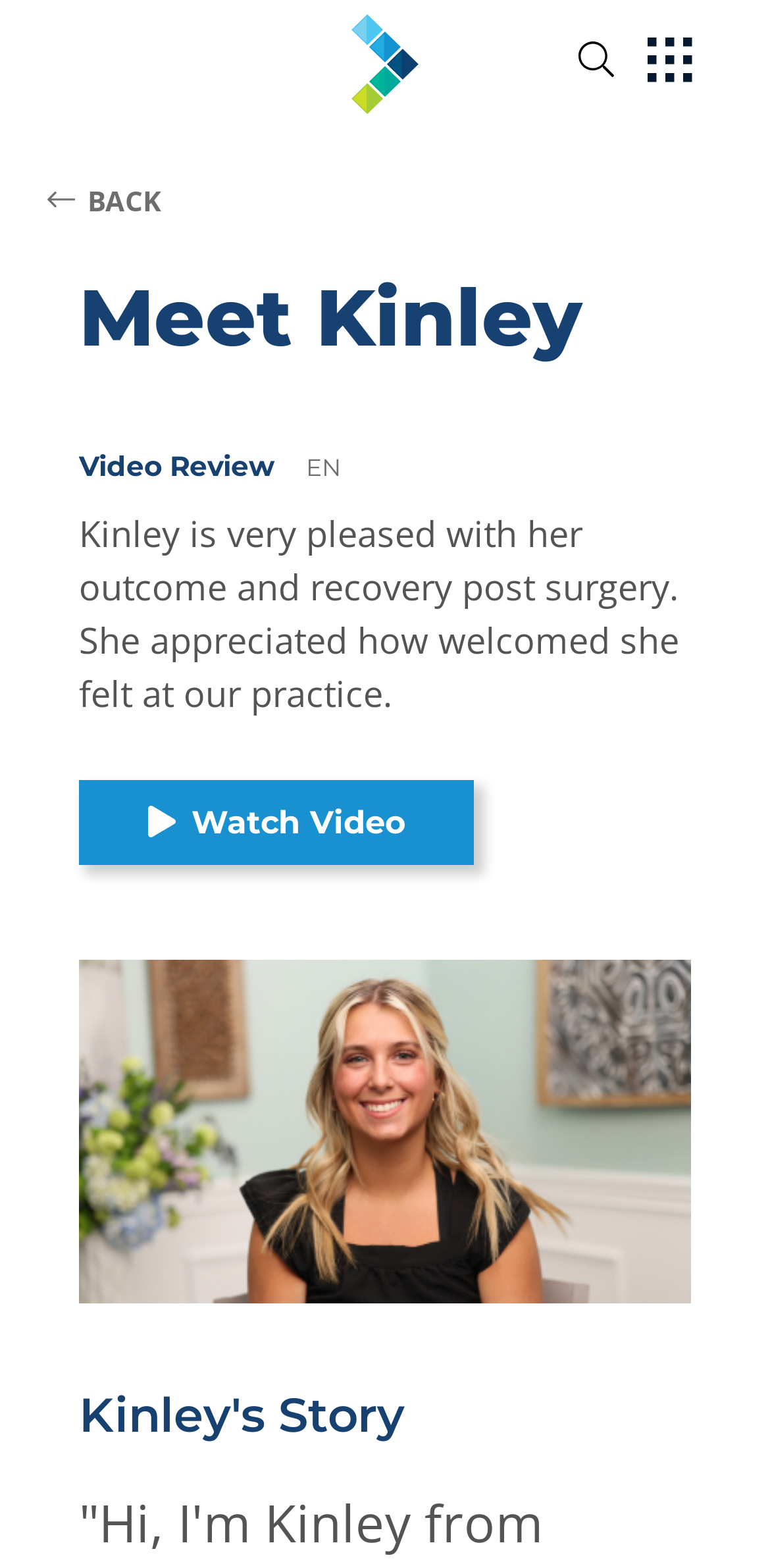How many buttons are there in the top right corner?
Please interpret the details in the image and answer the question thoroughly.

I found the answer by looking at the button 'open website search' and the button 'open hamburger menu' which are both located in the top right corner of the webpage.